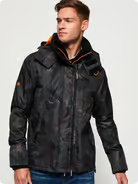Provide your answer in a single word or phrase: 
Is the jacket suitable for outdoor activities?

yes